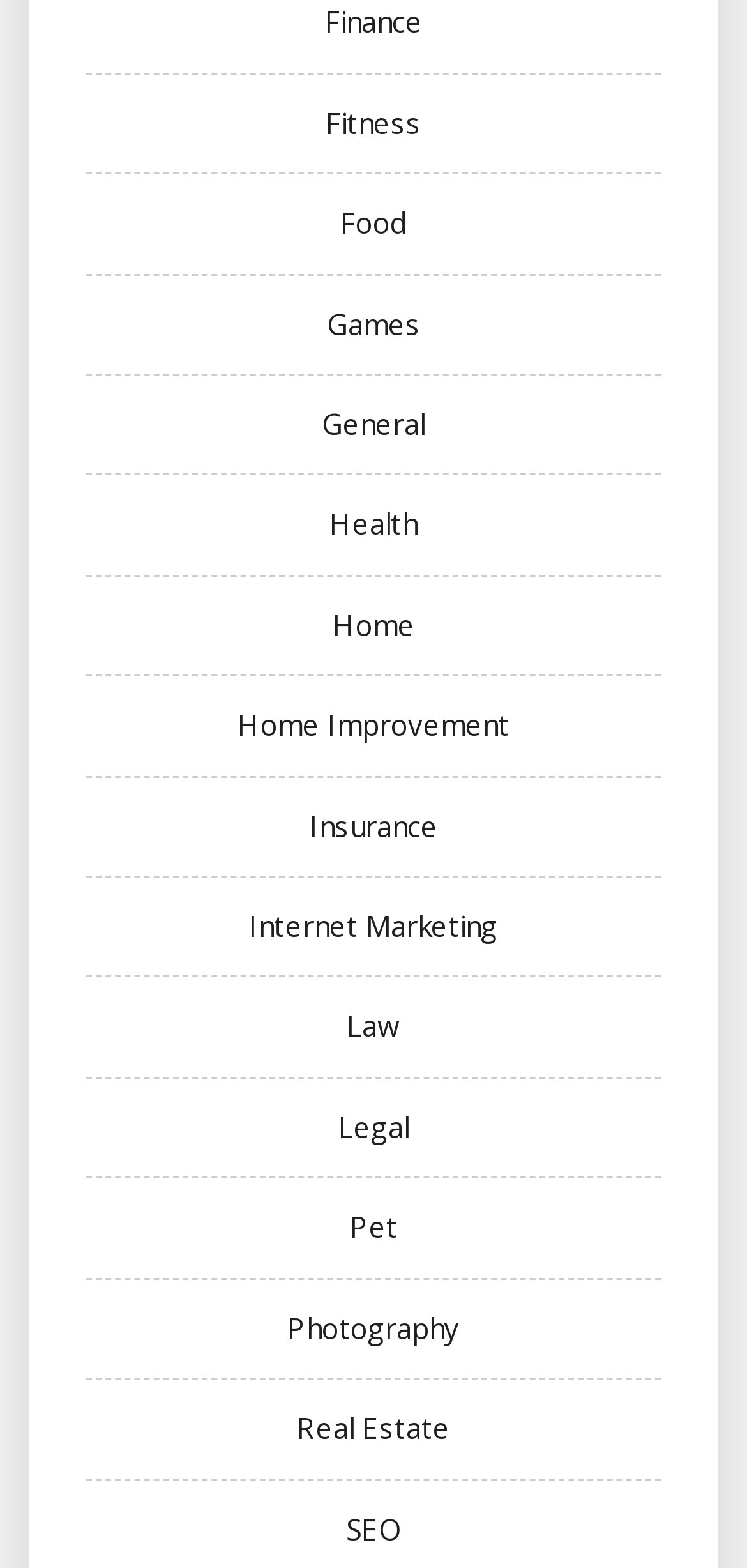Identify the bounding box coordinates for the UI element that matches this description: "Home Improvement".

[0.318, 0.45, 0.682, 0.474]